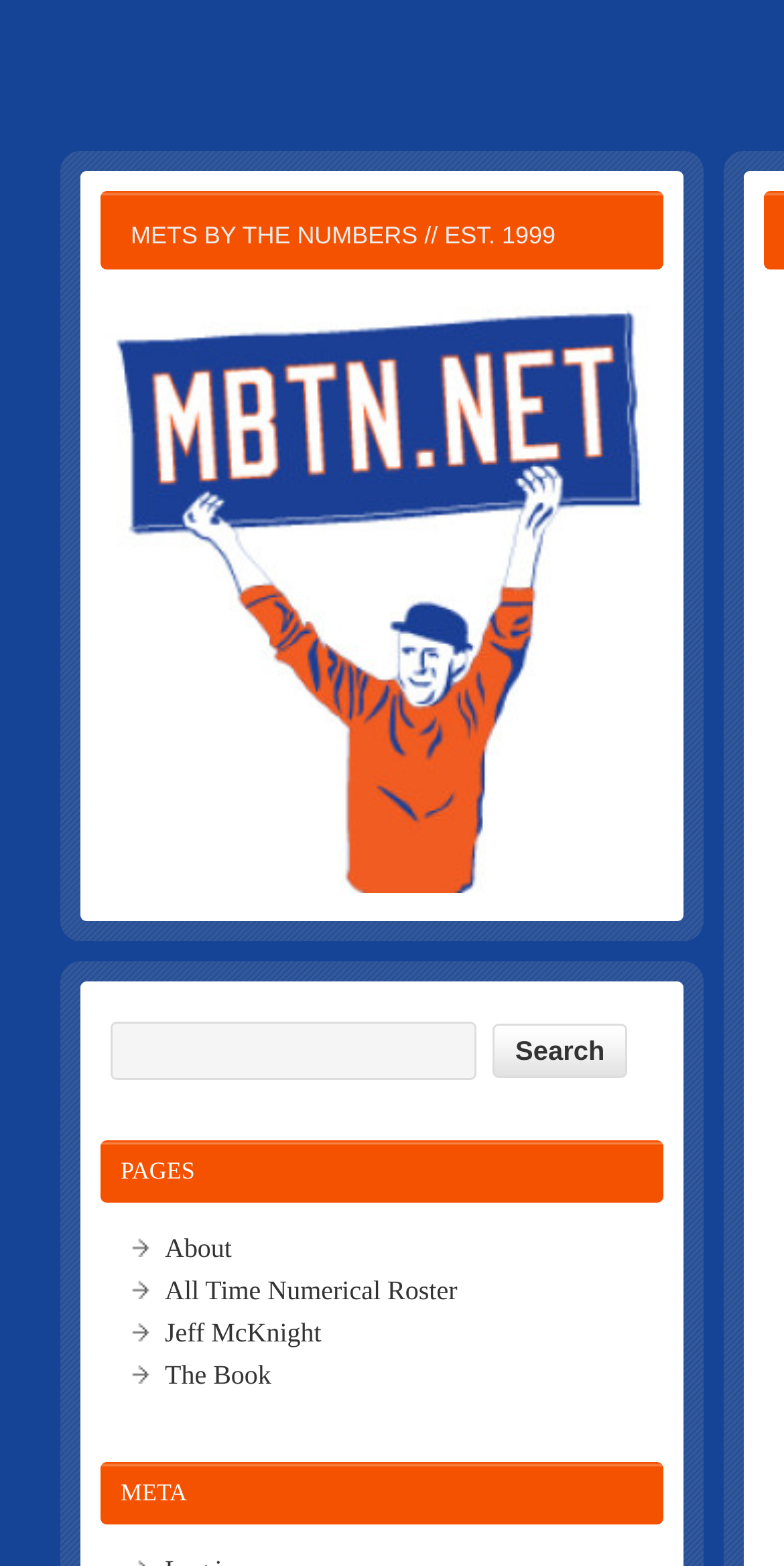Determine the bounding box for the described UI element: "All Time Numerical Roster".

[0.21, 0.814, 0.583, 0.833]